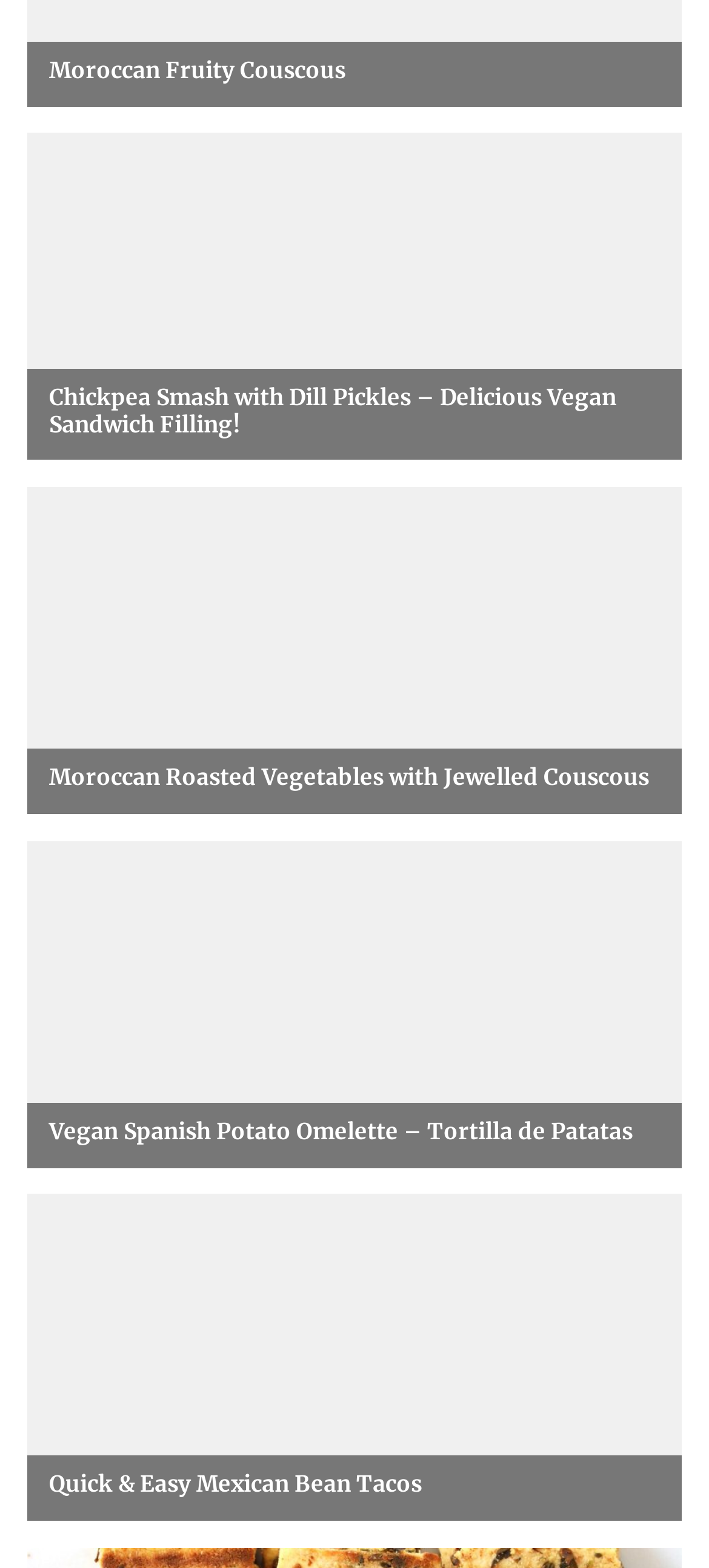Pinpoint the bounding box coordinates of the element to be clicked to execute the instruction: "explore Moroccan Roasted Vegetables with Jewelled Couscous".

[0.07, 0.488, 0.93, 0.505]